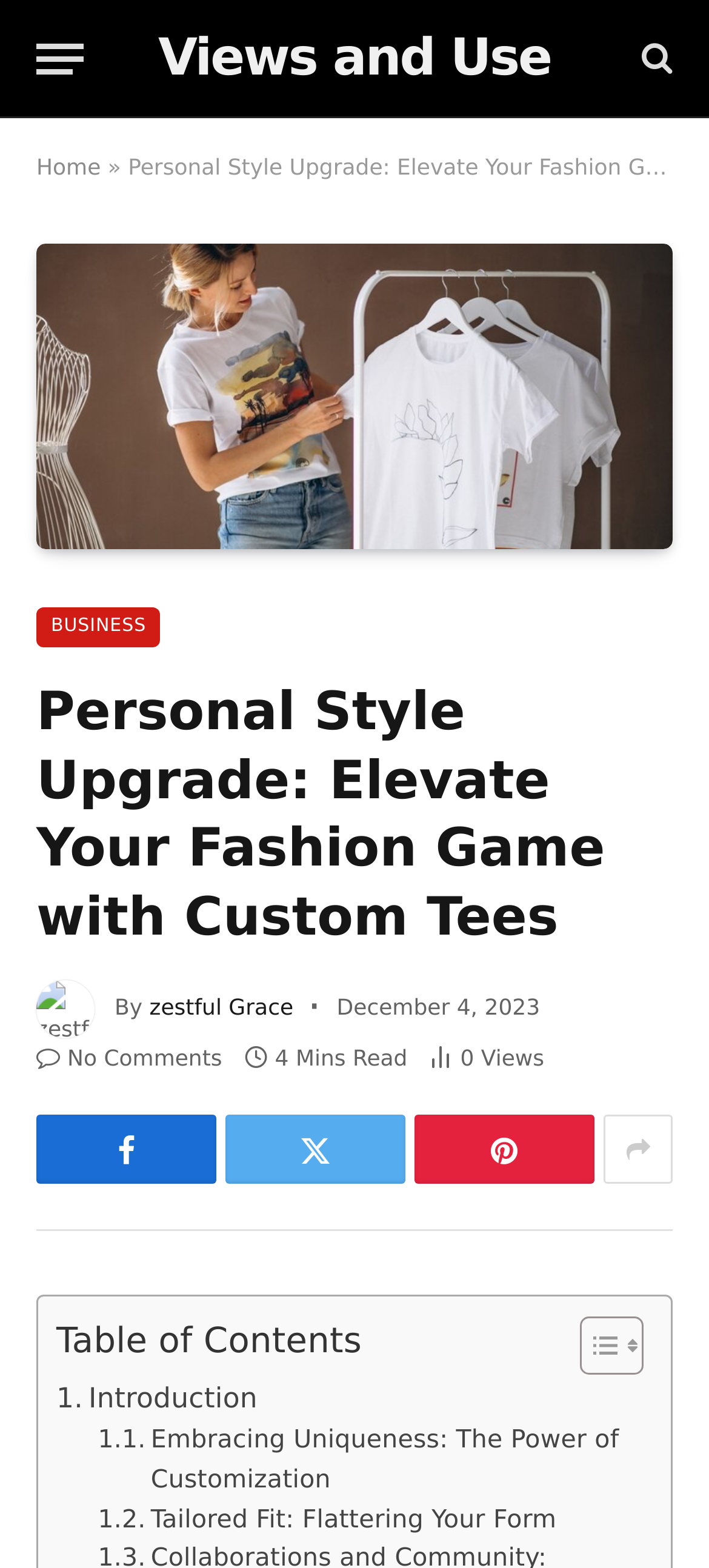Specify the bounding box coordinates of the element's region that should be clicked to achieve the following instruction: "Click the menu button". The bounding box coordinates consist of four float numbers between 0 and 1, in the format [left, top, right, bottom].

[0.051, 0.011, 0.118, 0.063]